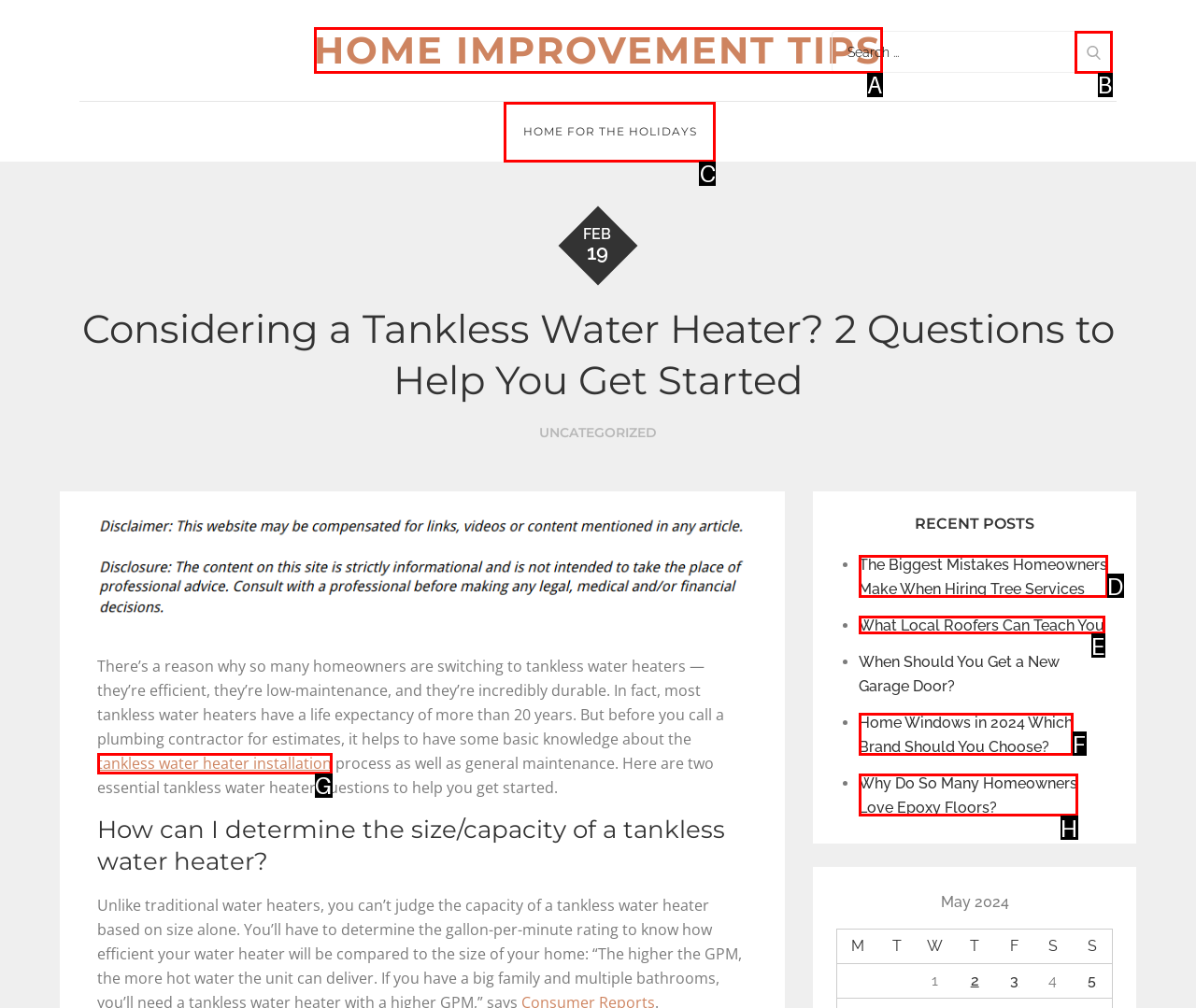Tell me which one HTML element best matches the description: Home Improvement Tips Answer with the option's letter from the given choices directly.

A